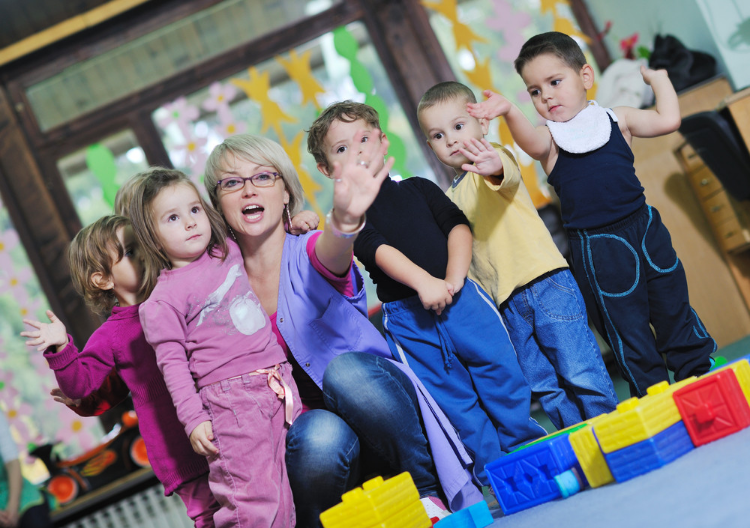Give a one-word or short phrase answer to the question: 
What is the atmosphere in the classroom?

warm and stimulating